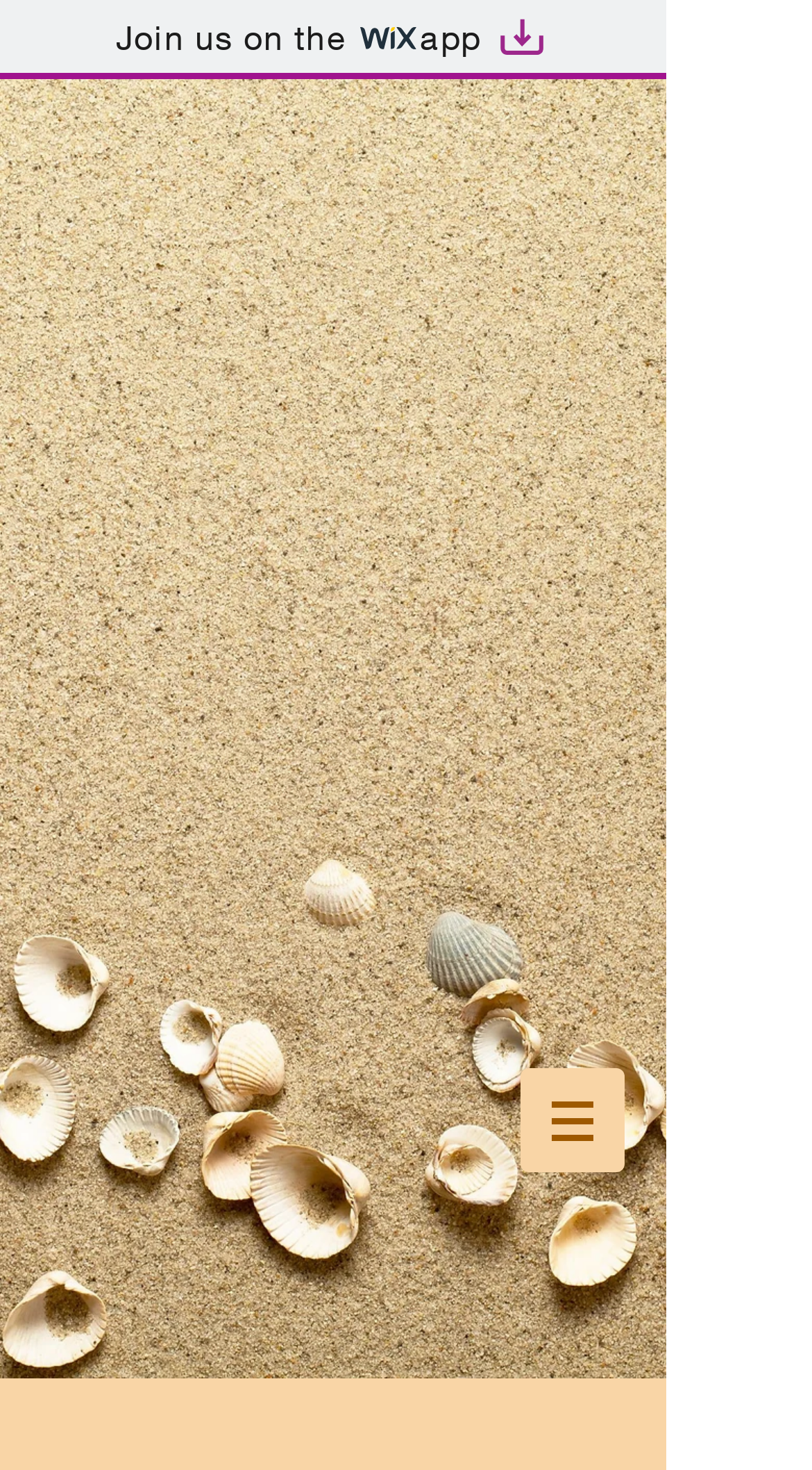Find the bounding box coordinates for the element described here: "Join us on the app".

[0.0, 0.0, 0.821, 0.054]